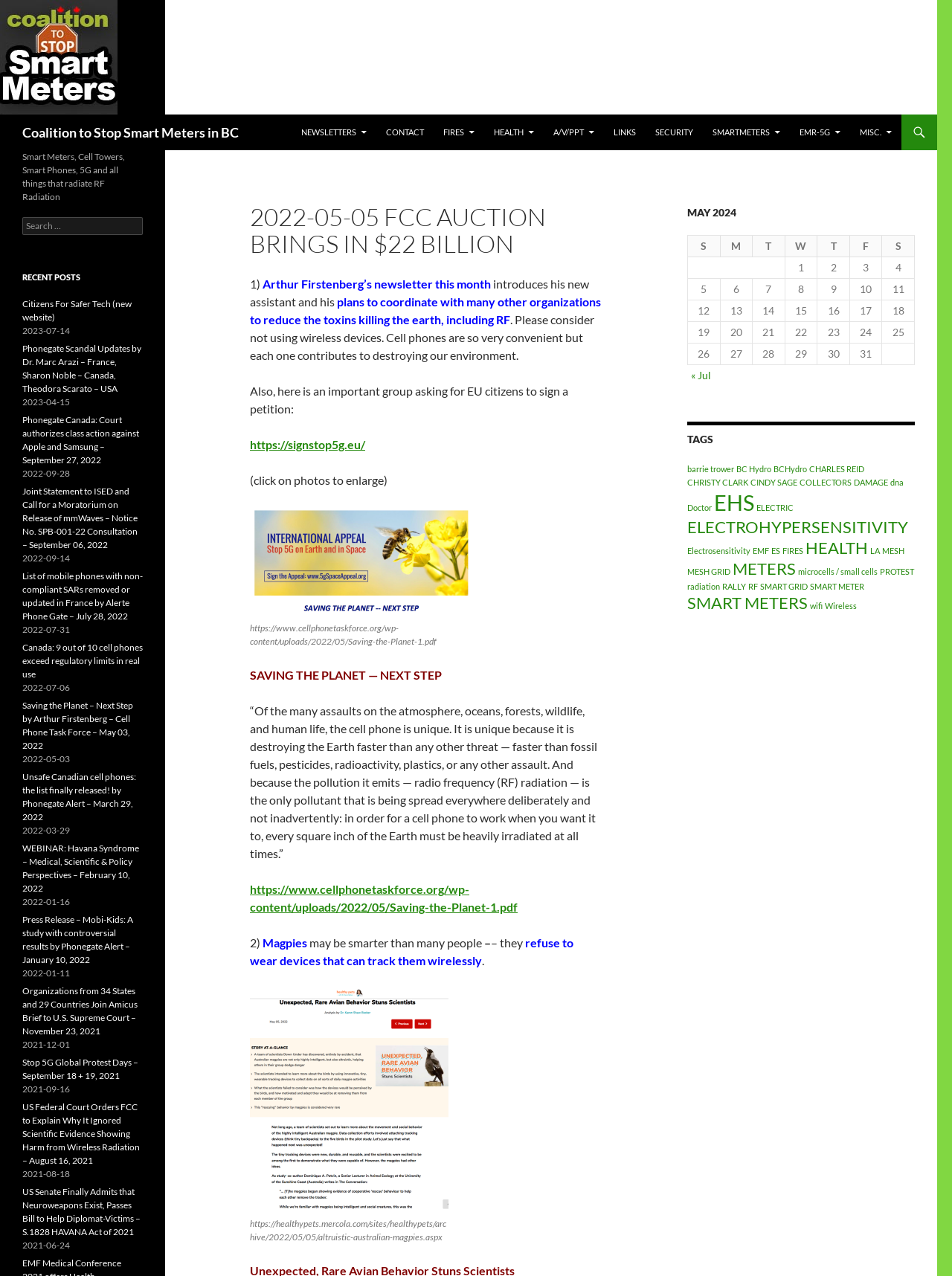Please identify the bounding box coordinates of the area that needs to be clicked to follow this instruction: "Visit the 'CONTACT' page".

[0.396, 0.09, 0.455, 0.118]